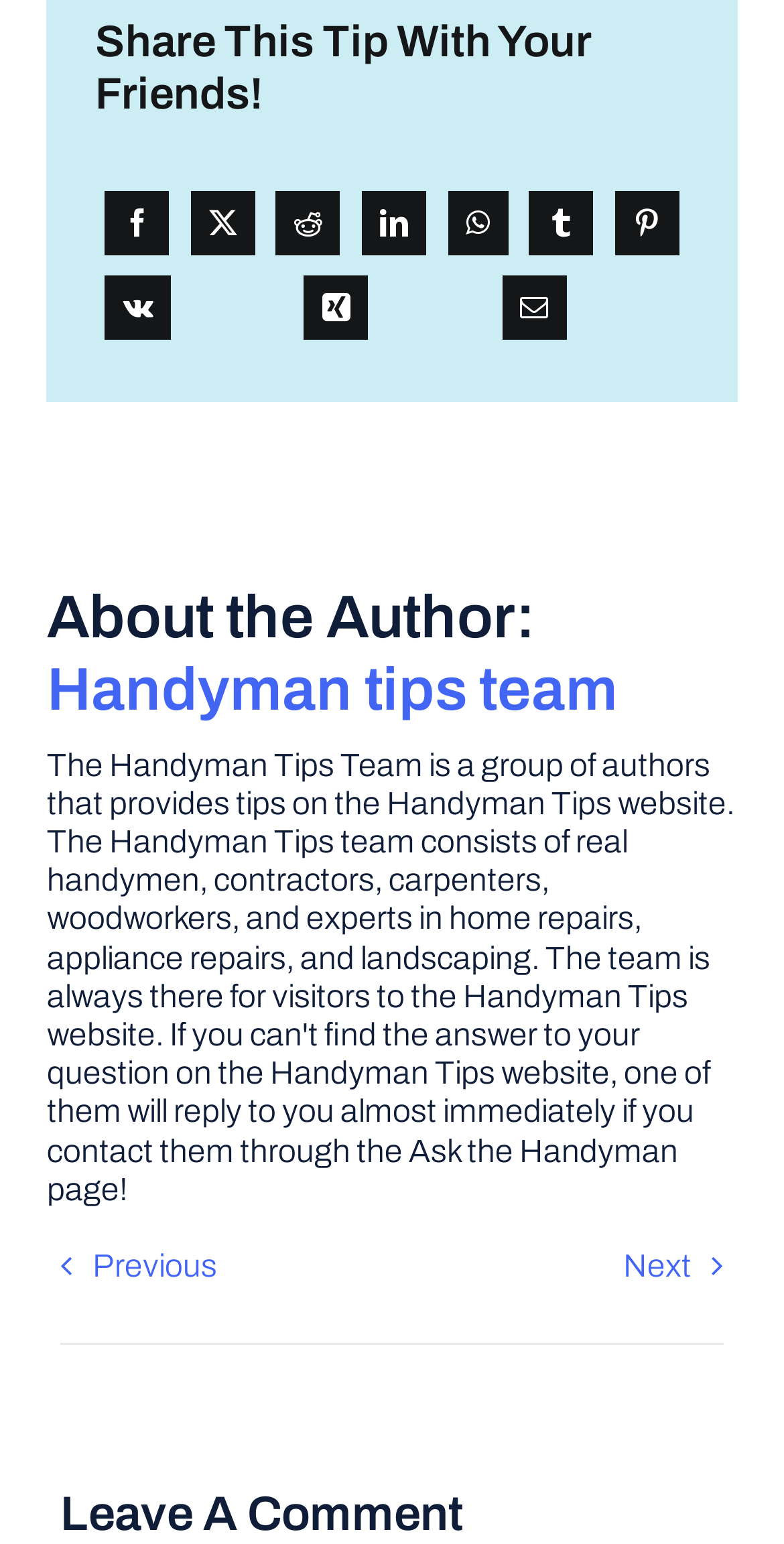Pinpoint the bounding box coordinates of the clickable area needed to execute the instruction: "Share this tip on Facebook". The coordinates should be specified as four float numbers between 0 and 1, i.e., [left, top, right, bottom].

[0.122, 0.117, 0.229, 0.171]